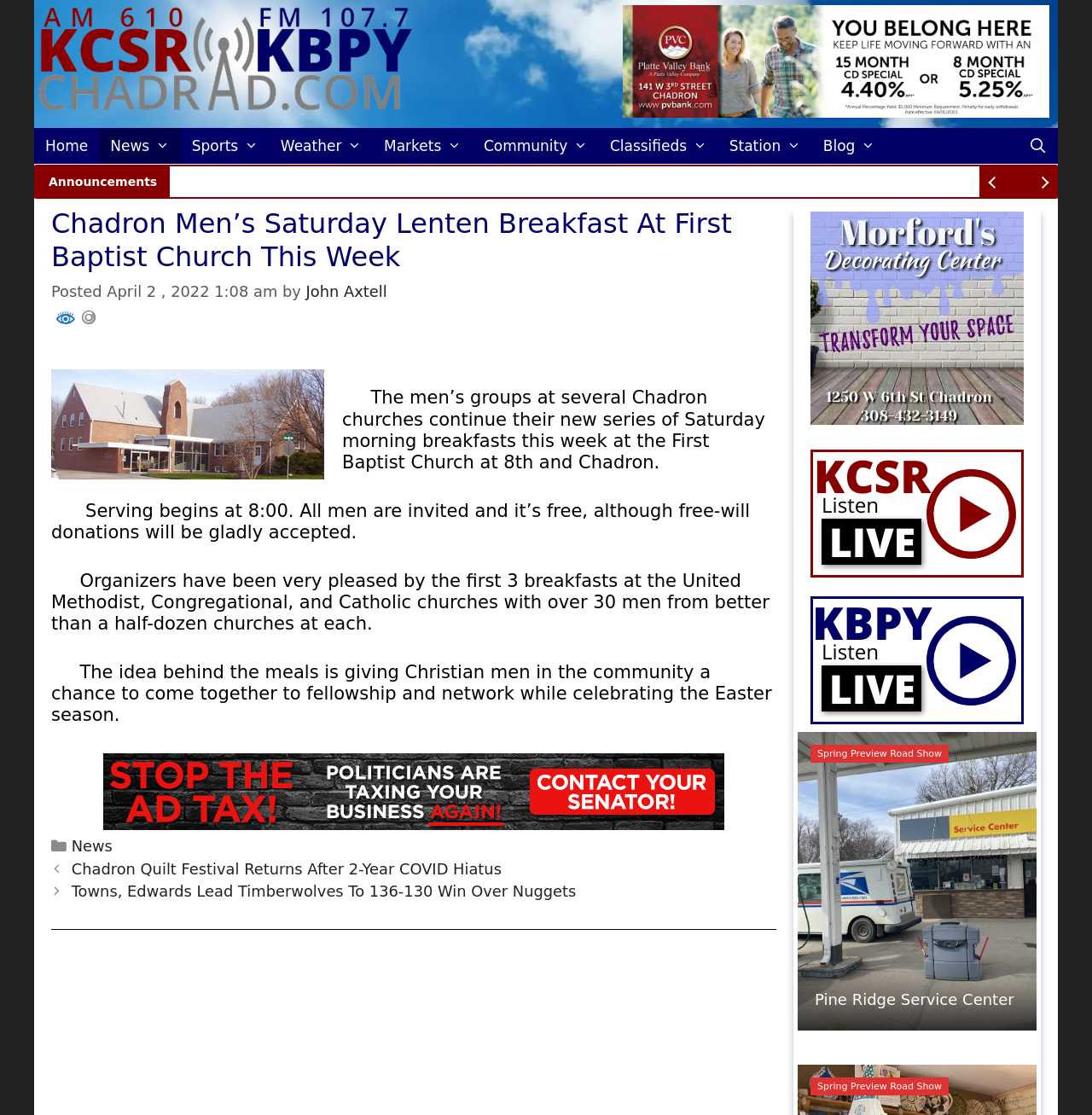Specify the bounding box coordinates of the area to click in order to execute this command: 'Check the Spring Preview Road Show'. The coordinates should consist of four float numbers ranging from 0 to 1, and should be formatted as [left, top, right, bottom].

[0.742, 0.668, 0.869, 0.684]